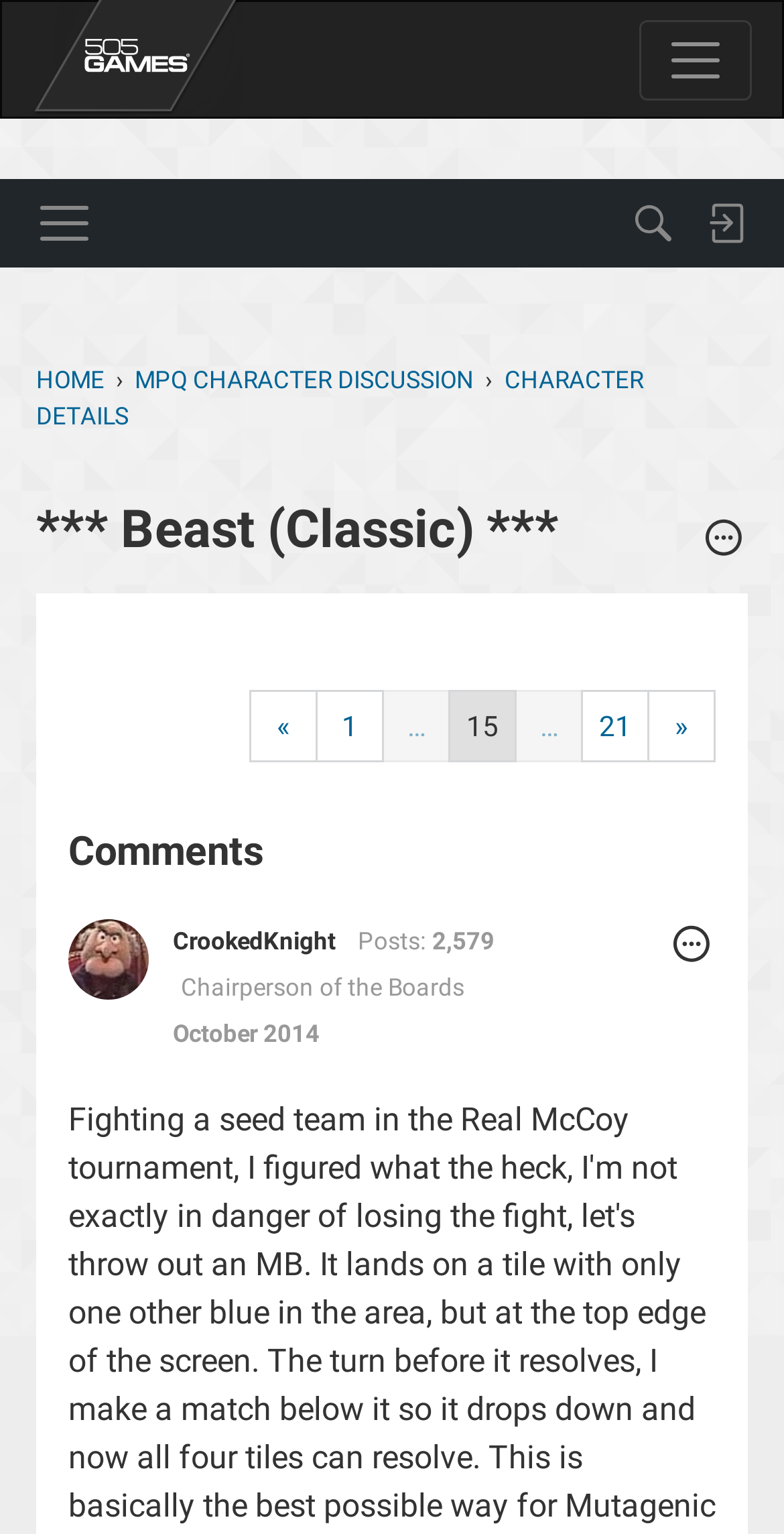What is the name of the character being discussed?
Look at the image and provide a short answer using one word or a phrase.

Beast (Classic)